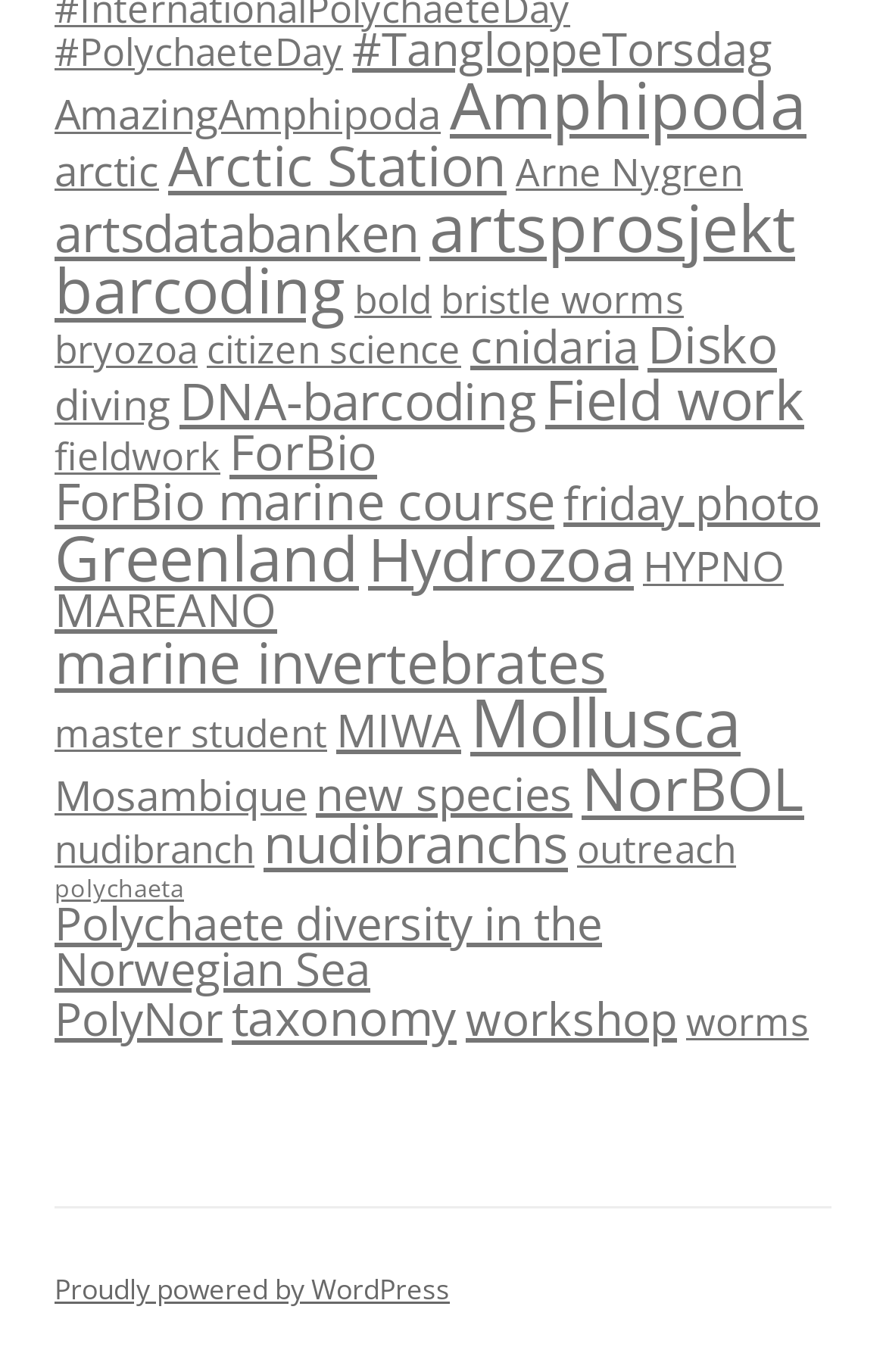How many links are on this webpage?
Please use the image to provide a one-word or short phrase answer.

1069